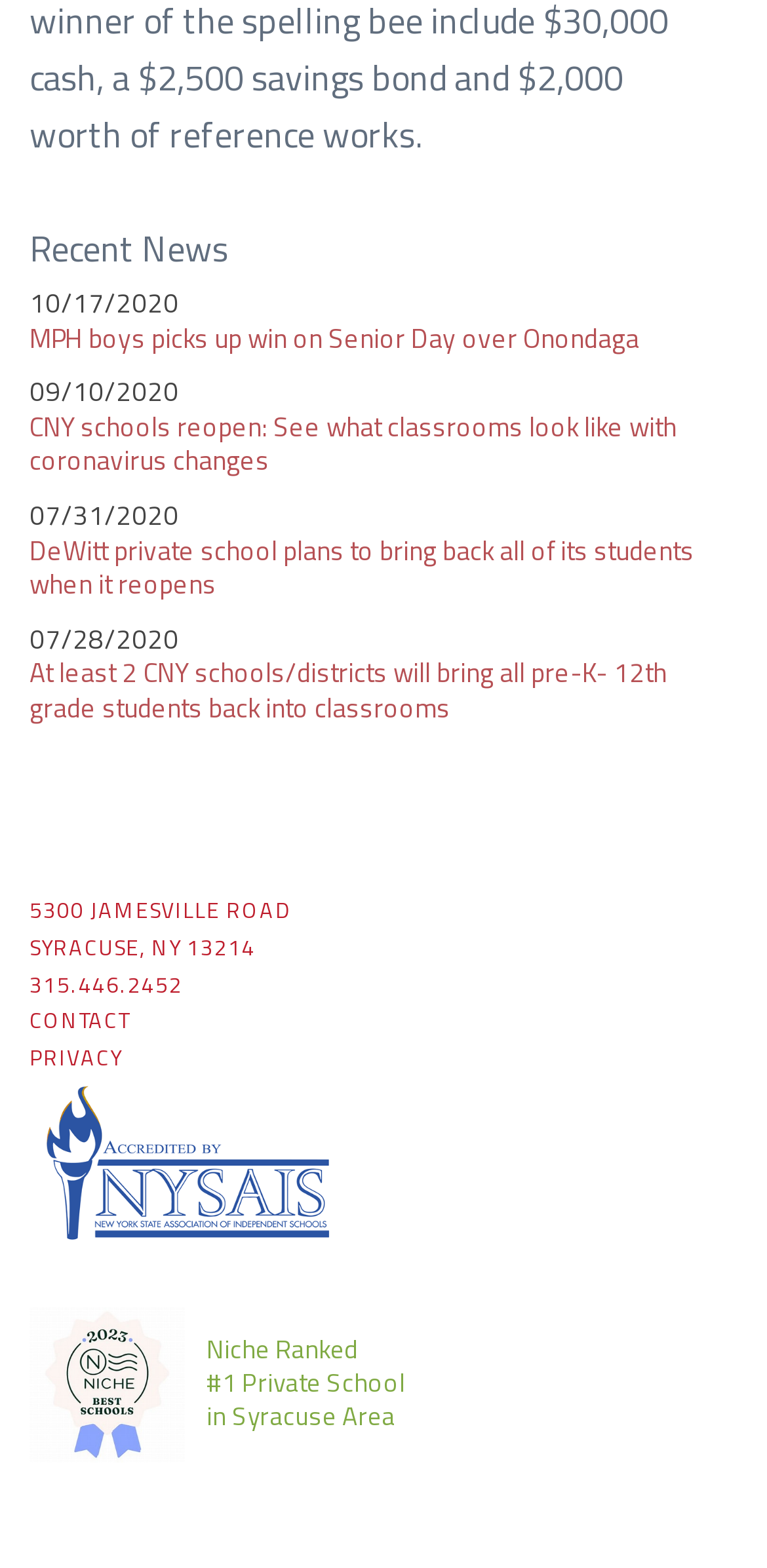Please predict the bounding box coordinates (top-left x, top-left y, bottom-right x, bottom-right y) for the UI element in the screenshot that fits the description: parent_node: Niche Ranked

[0.038, 0.723, 0.441, 0.757]